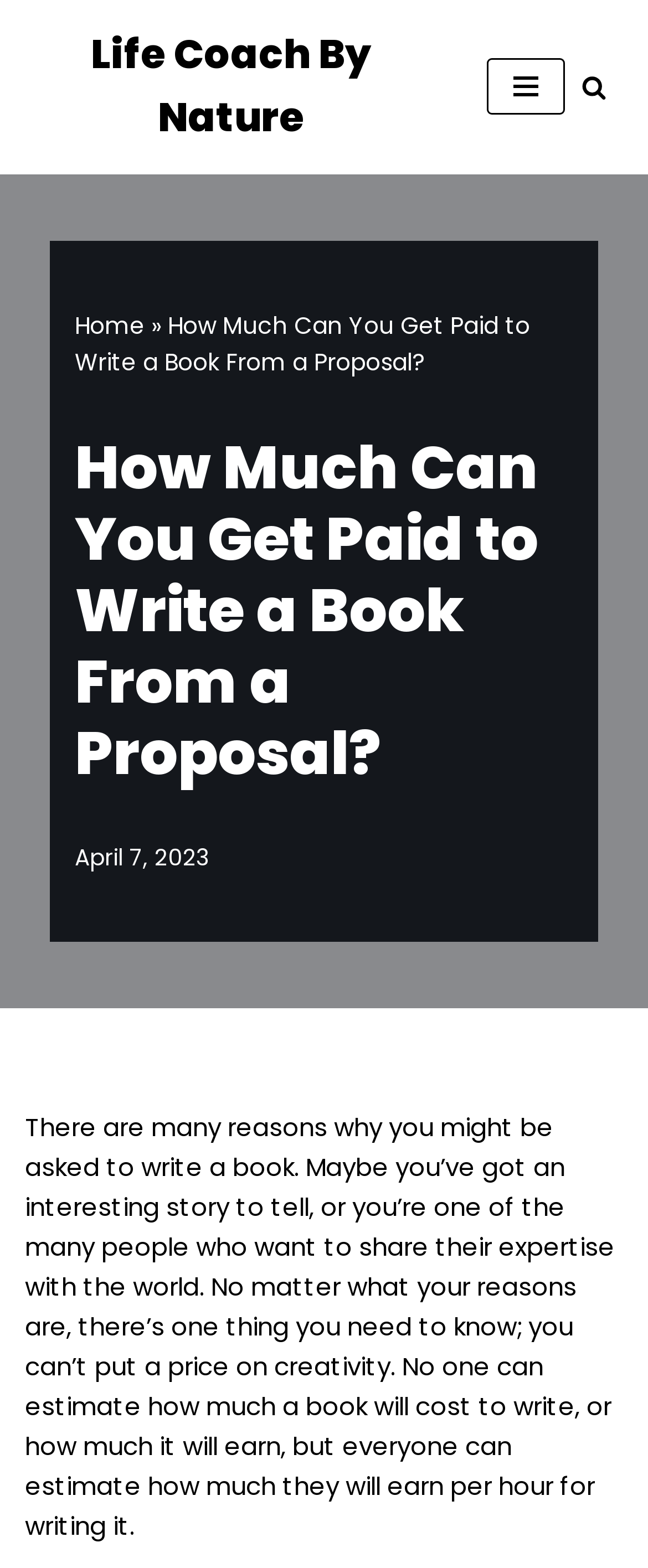What is the position of the search link?
From the image, respond using a single word or phrase.

Top-right corner